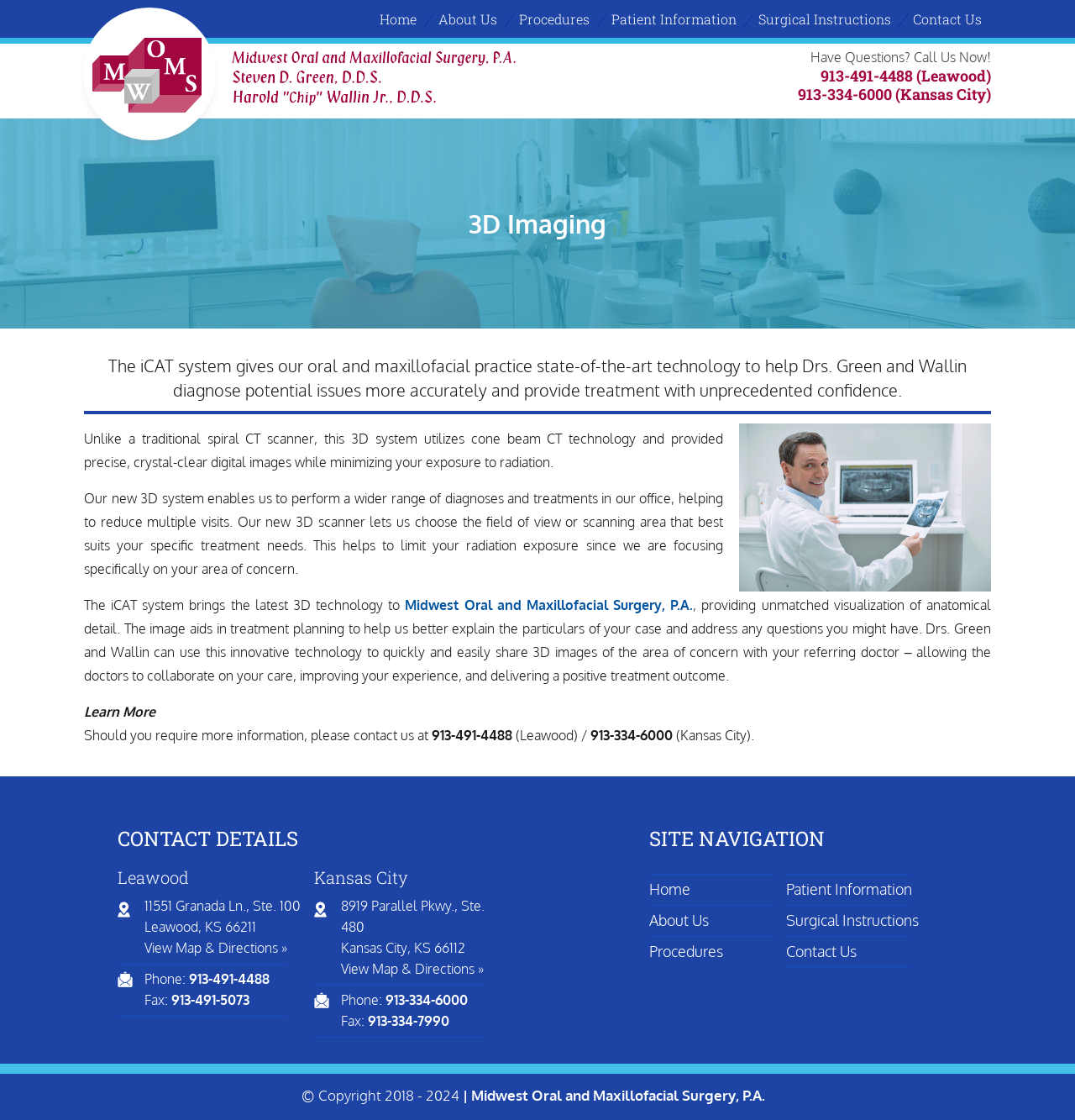Pinpoint the bounding box coordinates of the area that must be clicked to complete this instruction: "Search for something".

None